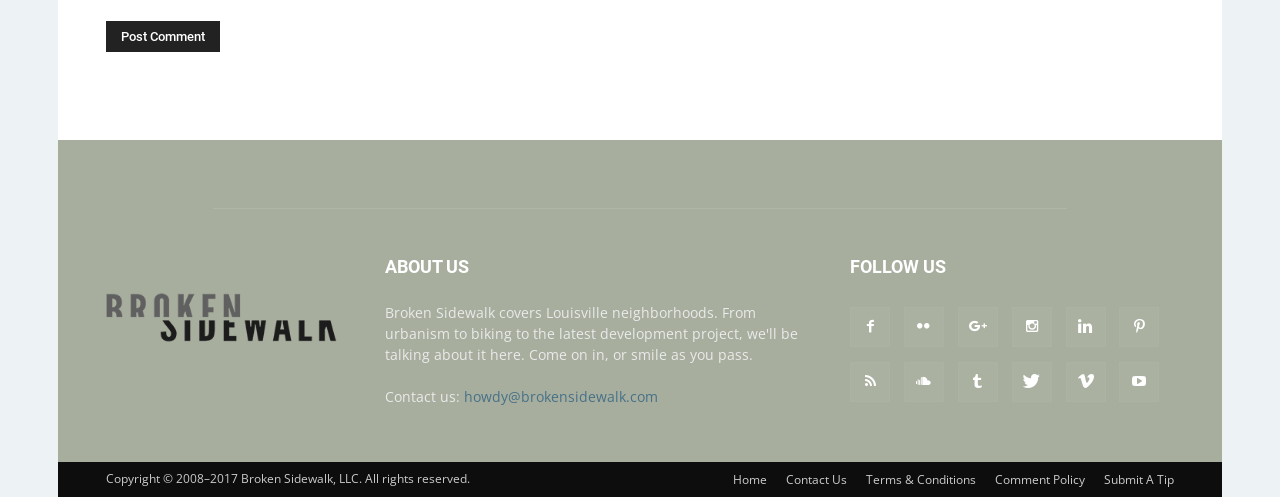Please determine the bounding box coordinates for the element that should be clicked to follow these instructions: "View the suggested topic 'Tried to package a program…maybe too big a project'".

None